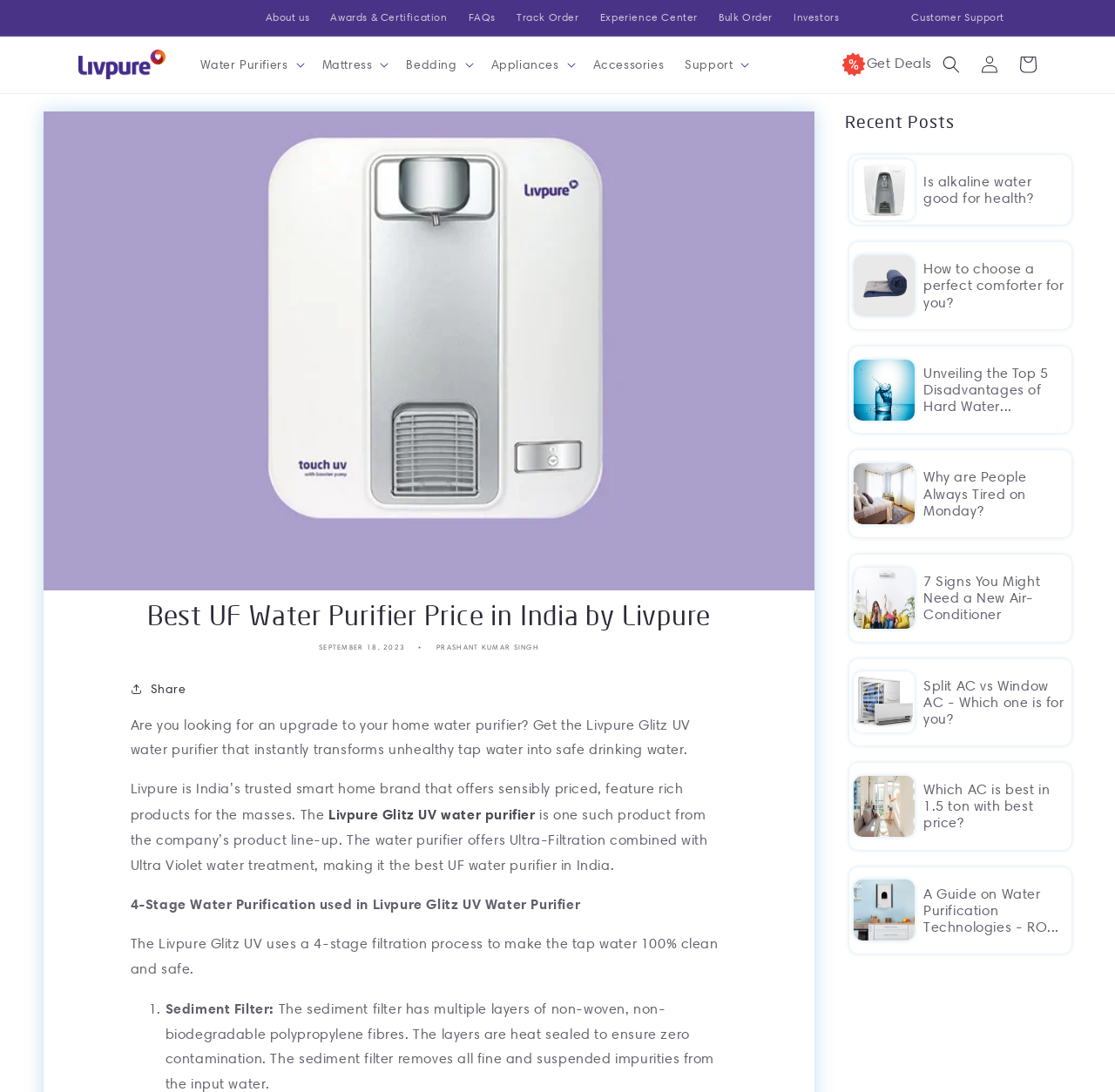How many stages of filtration does the Livpure Glitz UV water purifier use?
Refer to the screenshot and deliver a thorough answer to the question presented.

The text mentions that the Livpure Glitz UV water purifier uses a 4-stage filtration process to make the tap water 100% clean and safe.